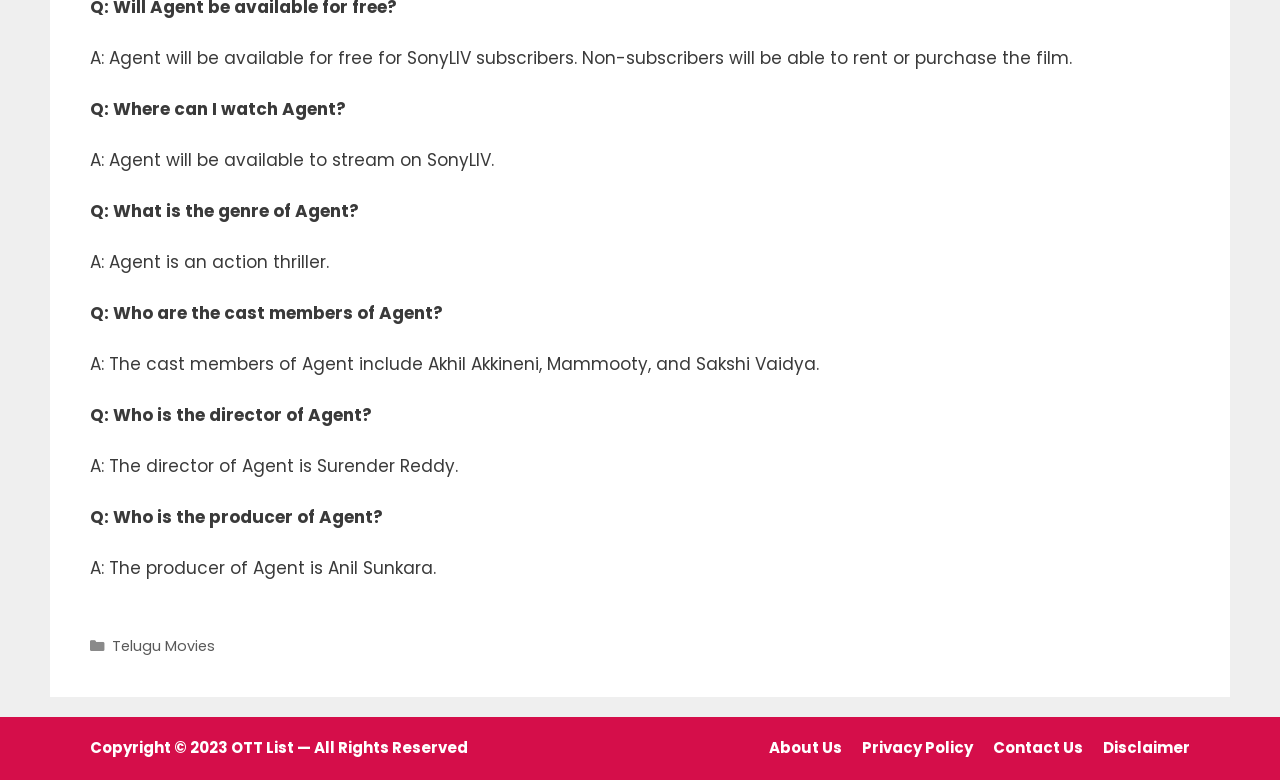Given the element description "Disclaimer", identify the bounding box of the corresponding UI element.

[0.862, 0.945, 0.93, 0.972]